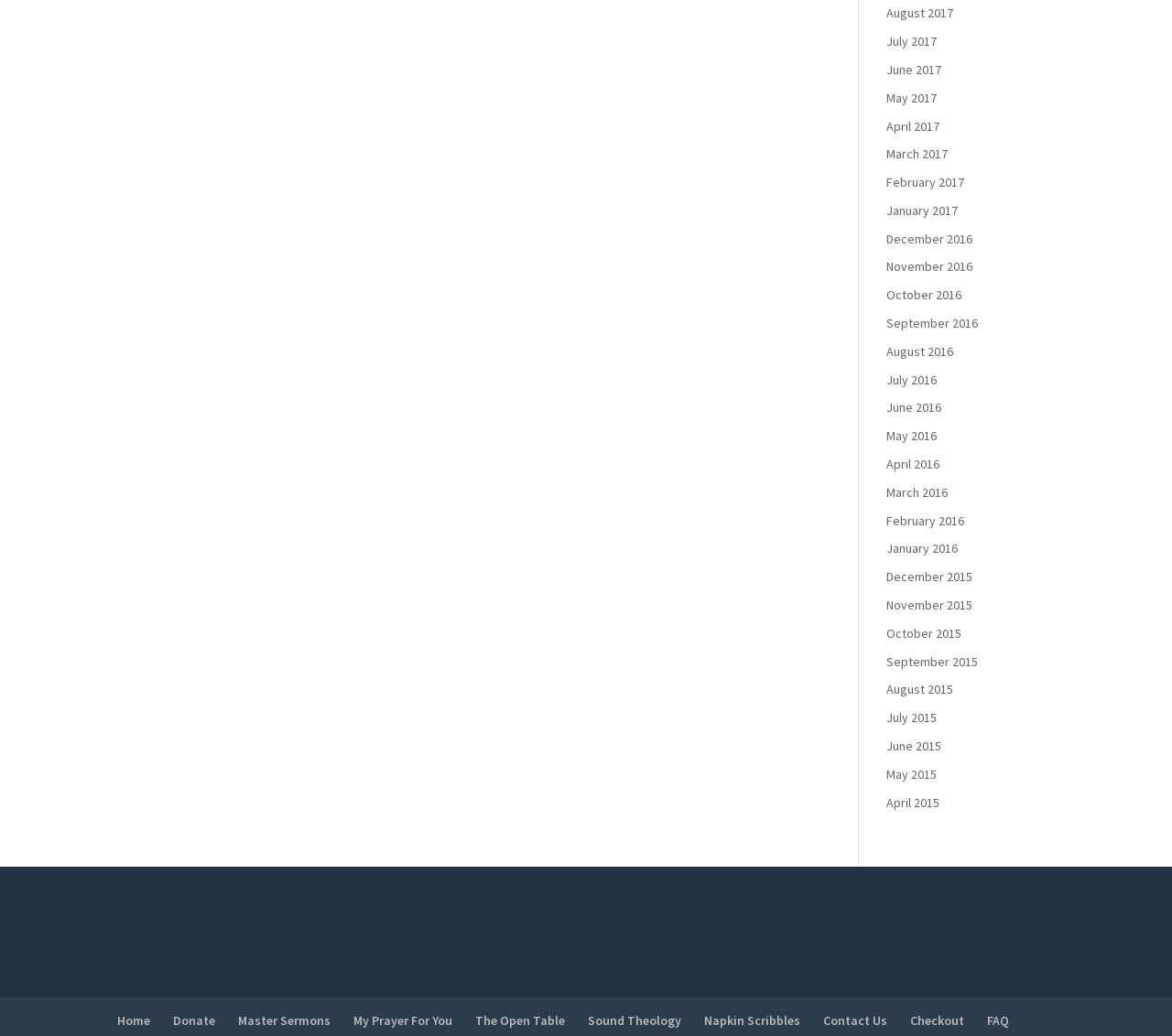Locate the bounding box coordinates of the element that should be clicked to execute the following instruction: "Contact Us".

[0.702, 0.977, 0.757, 0.993]